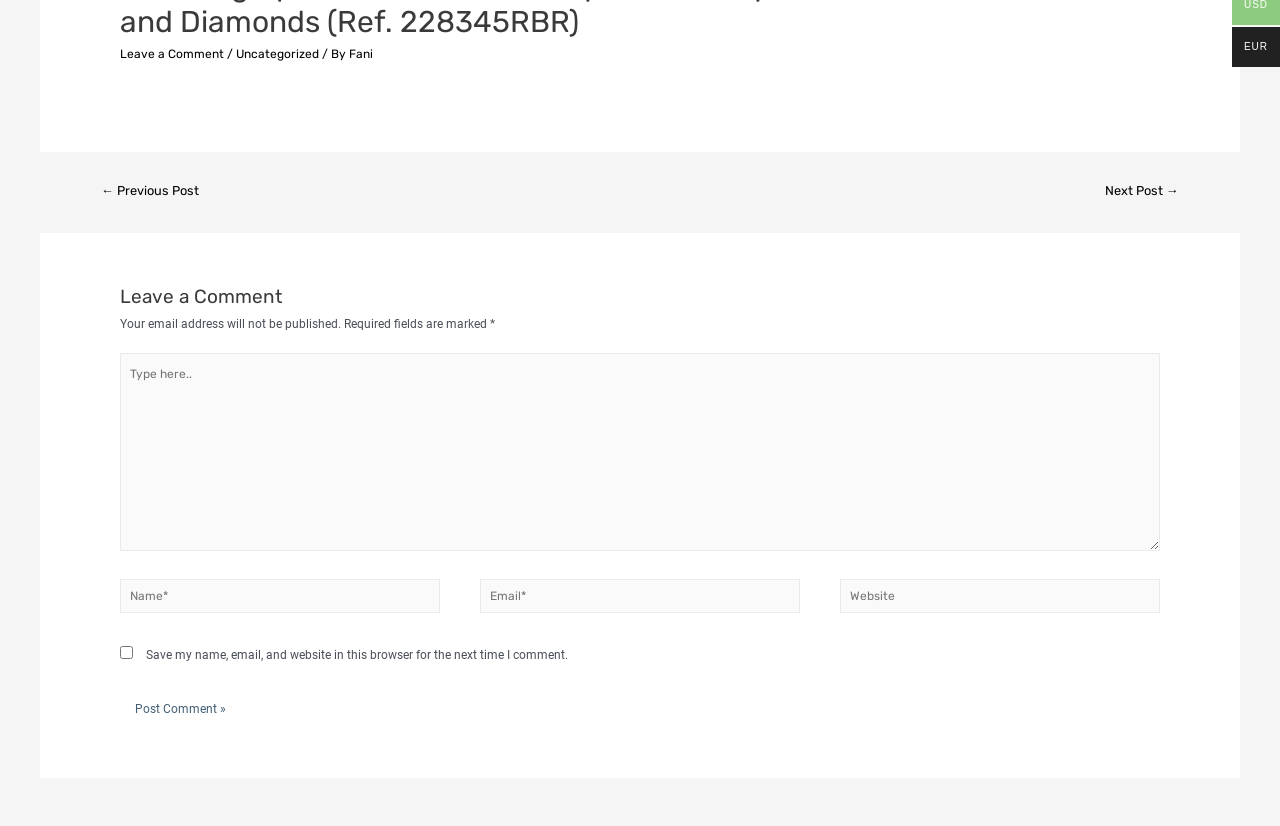Given the element description Account, predict the bounding box coordinates for the UI element in the webpage screenshot. The format should be (top-left x, top-left y, bottom-right x, bottom-right y), and the values should be between 0 and 1.

None